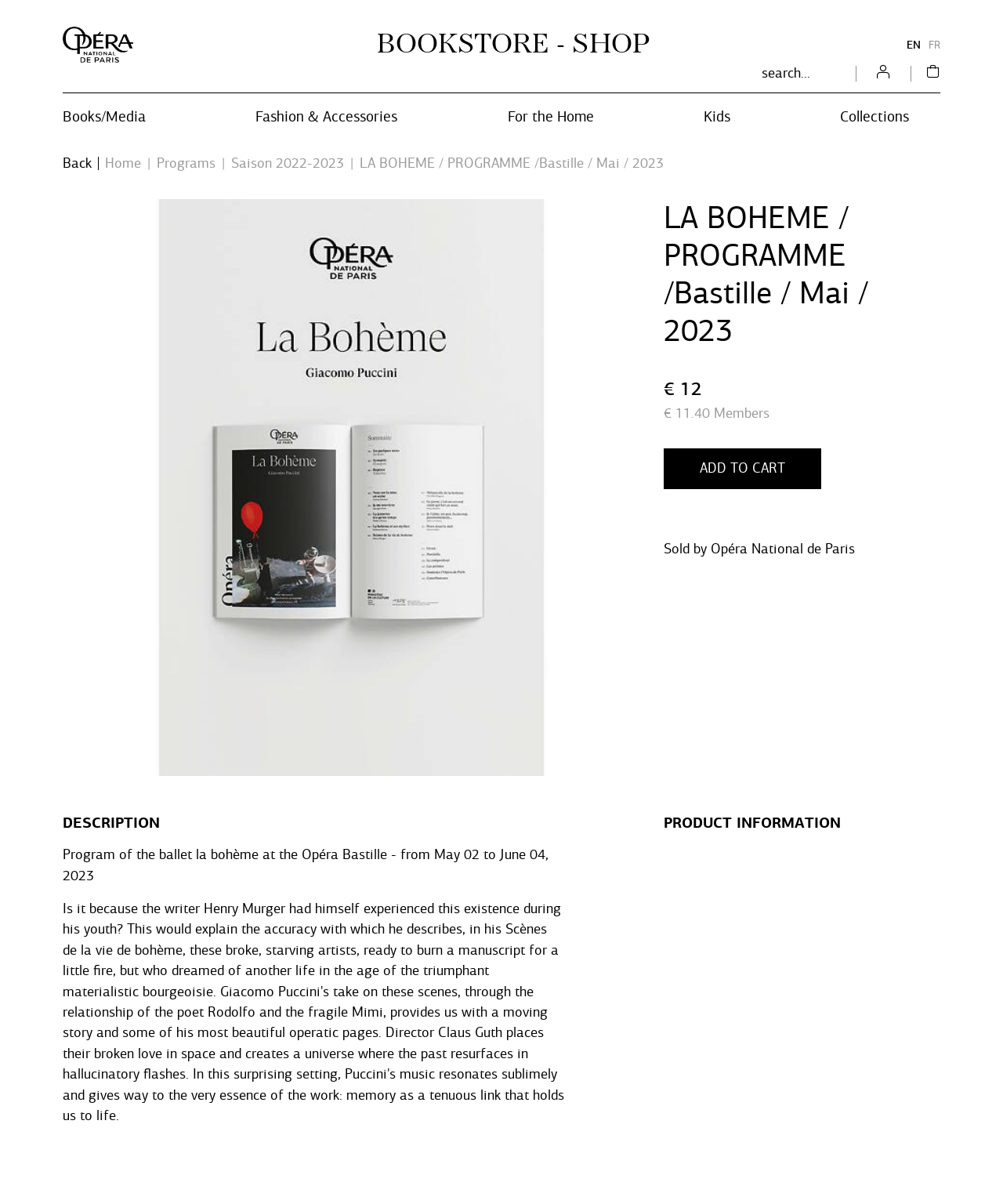Please provide a brief answer to the following inquiry using a single word or phrase:
What is the name of the opera?

La Bohème